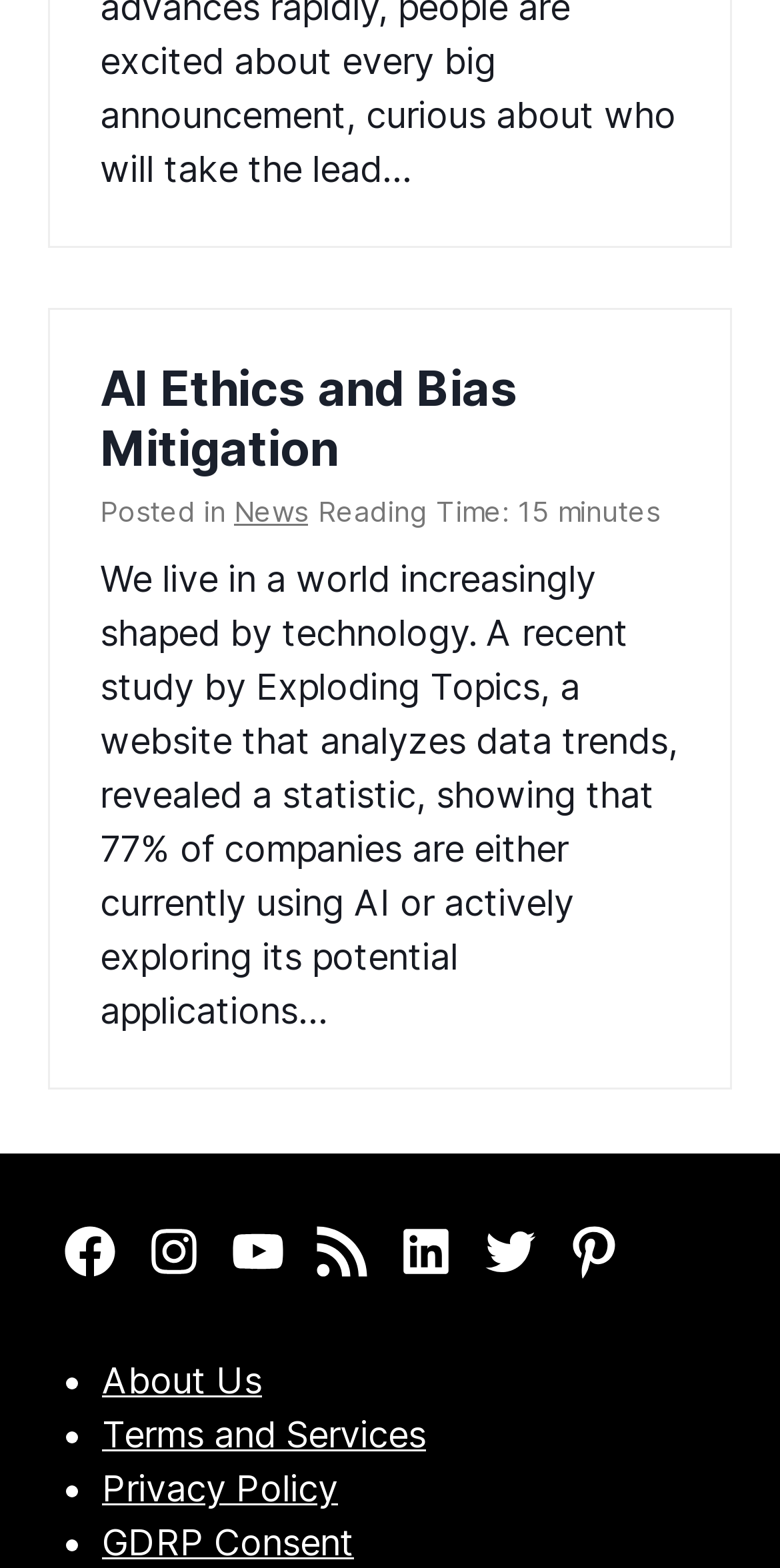What is the category of the article?
Give a detailed response to the question by analyzing the screenshot.

The category of the article can be inferred from the link 'News' which is part of the HeaderAsNonLandmark element and is preceded by the text 'Posted in'.